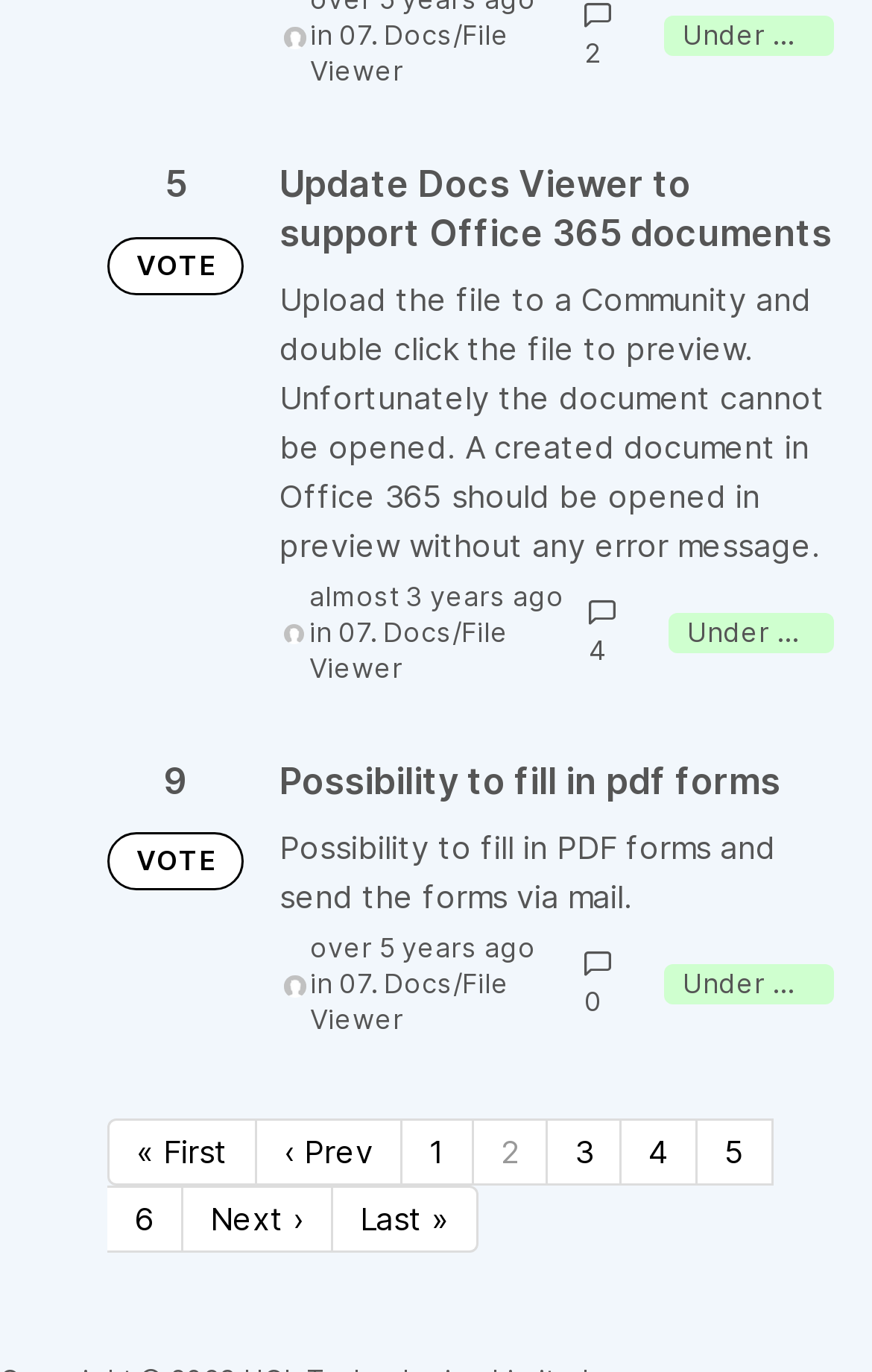What is the category of the first suggestion?
Look at the webpage screenshot and answer the question with a detailed explanation.

The first suggestion is 'Update Docs Viewer to support Office 365 documents' and it belongs to the category '07. Docs/File Viewer', which is indicated by the link '07. Docs/File Viewer' in the first table row.